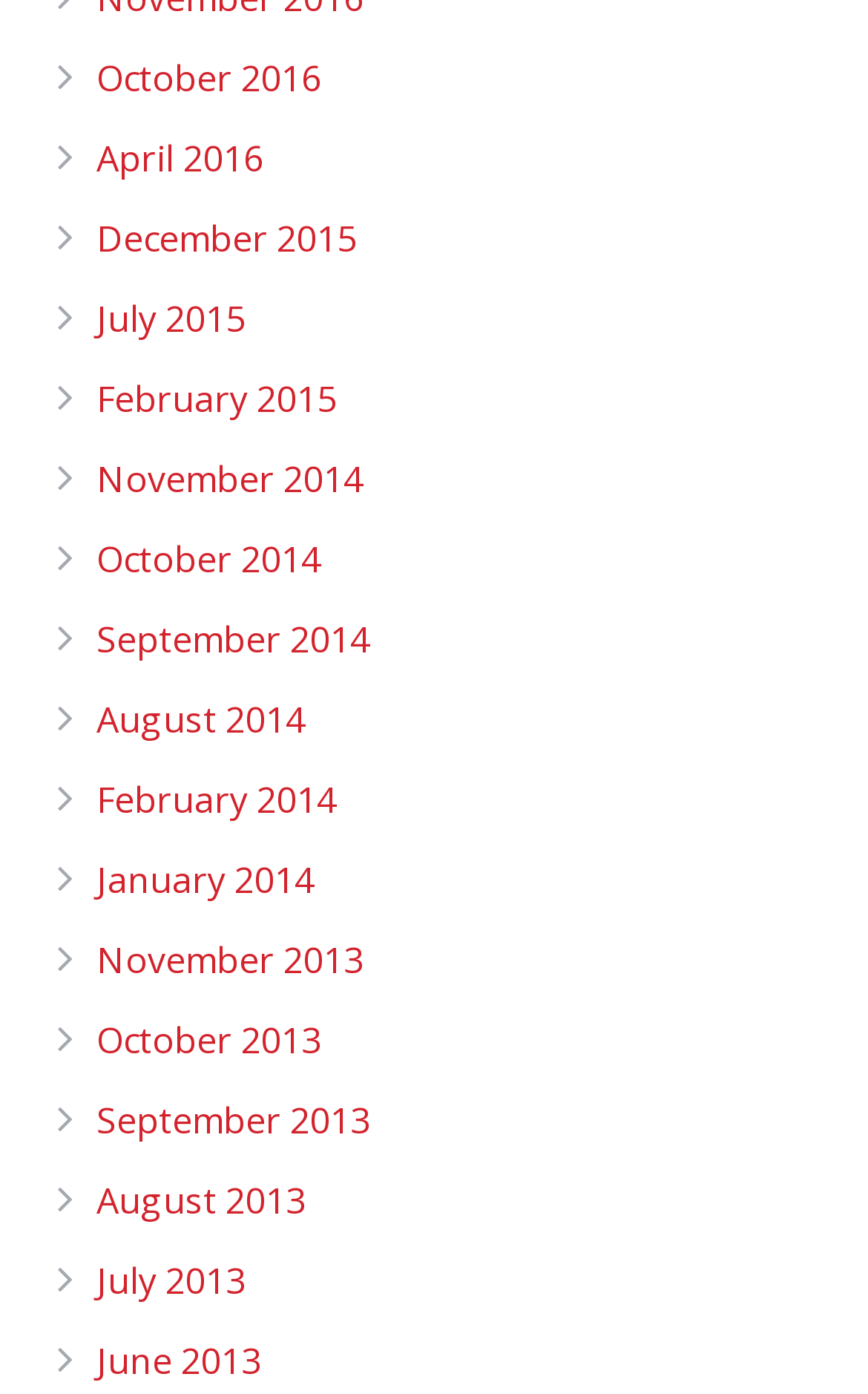Determine the bounding box coordinates of the region to click in order to accomplish the following instruction: "view December 2015". Provide the coordinates as four float numbers between 0 and 1, specifically [left, top, right, bottom].

[0.111, 0.154, 0.411, 0.189]